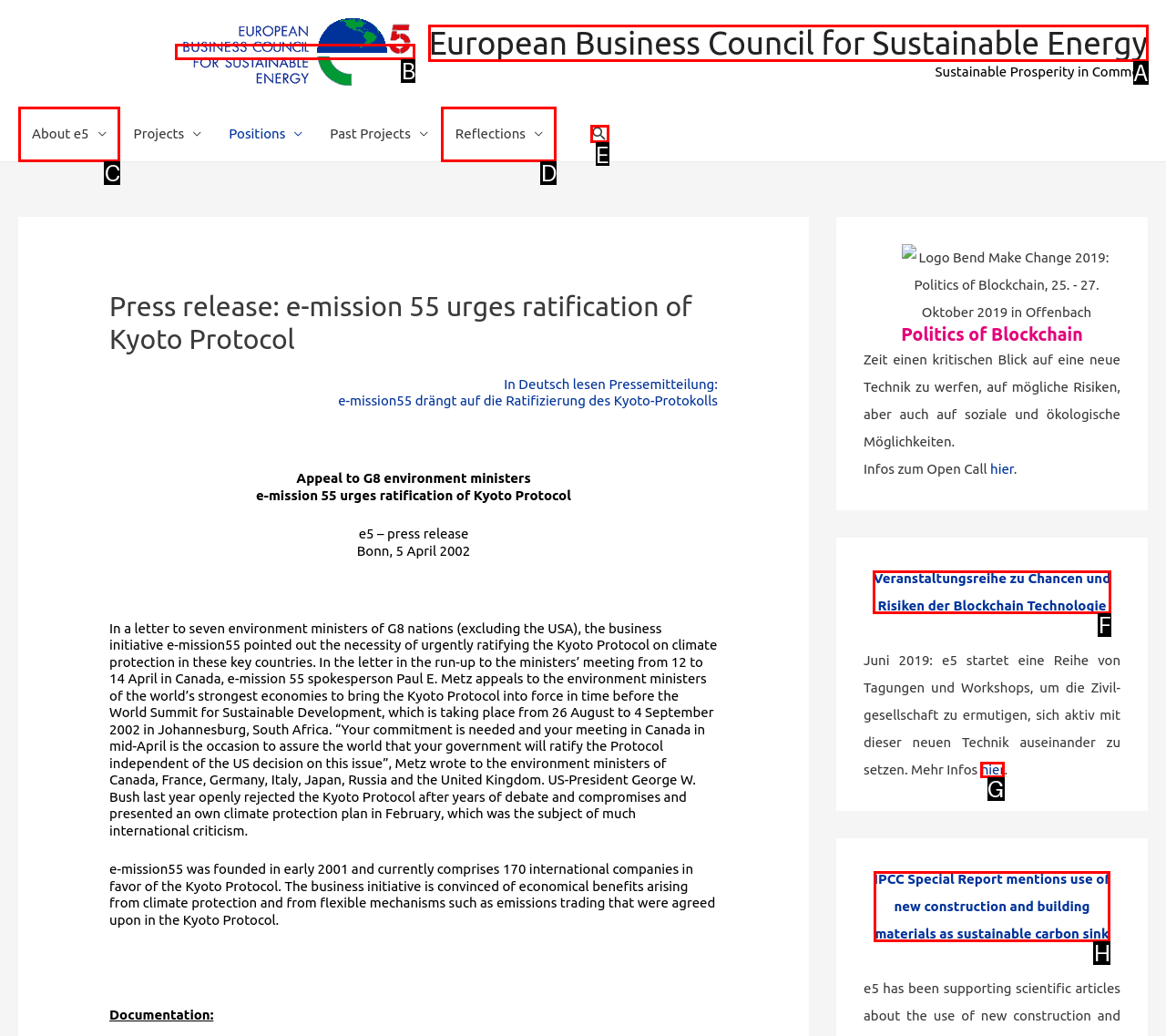Determine which HTML element to click for this task: read the article about Citrus Roasted Asparagus with Parmesan and Toasted Pine Nuts Provide the letter of the selected choice.

None